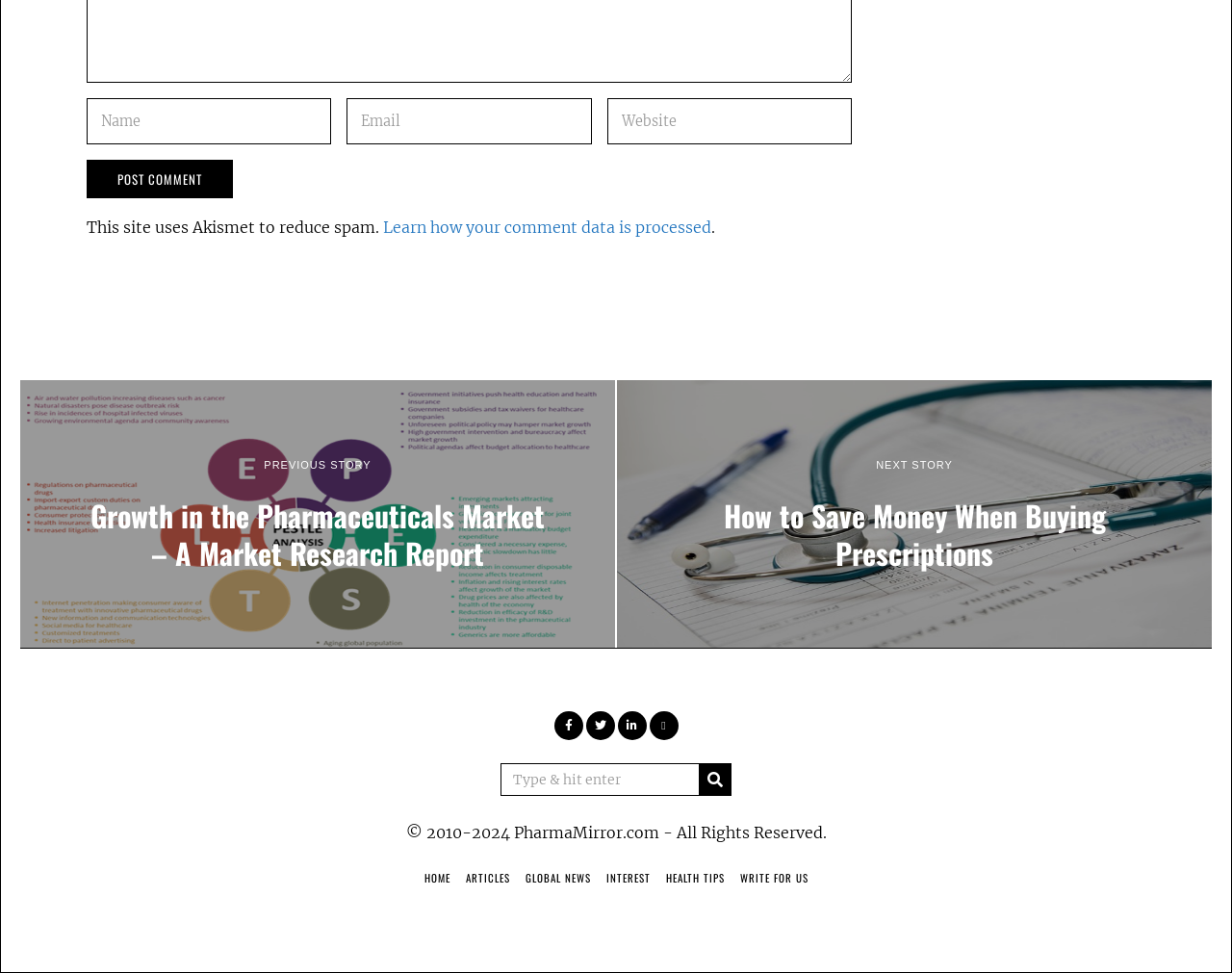Find the bounding box coordinates for the area that must be clicked to perform this action: "view the 'Recent Posts' section".

None